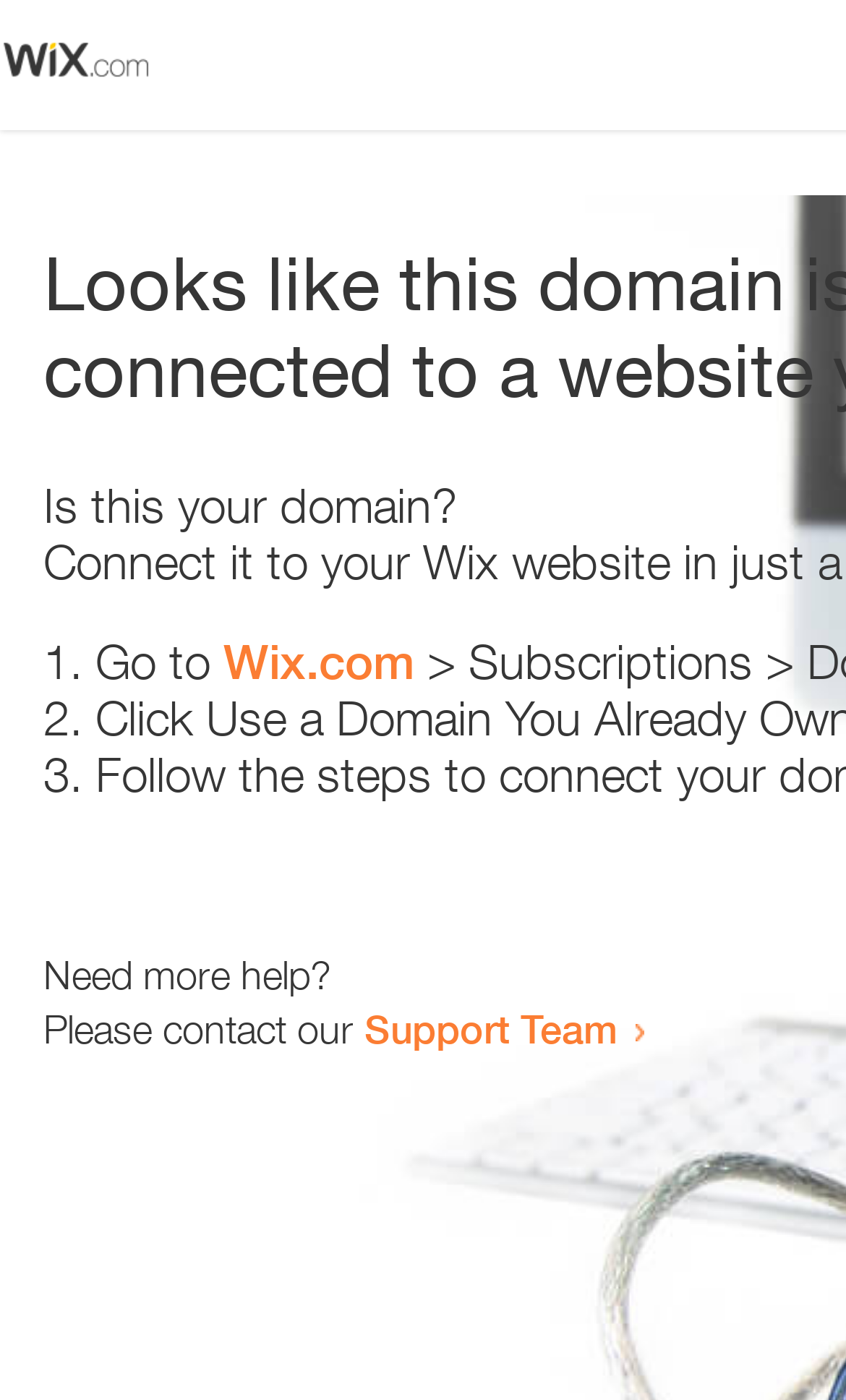From the webpage screenshot, identify the region described by Support Team. Provide the bounding box coordinates as (top-left x, top-left y, bottom-right x, bottom-right y), with each value being a floating point number between 0 and 1.

[0.431, 0.717, 0.731, 0.752]